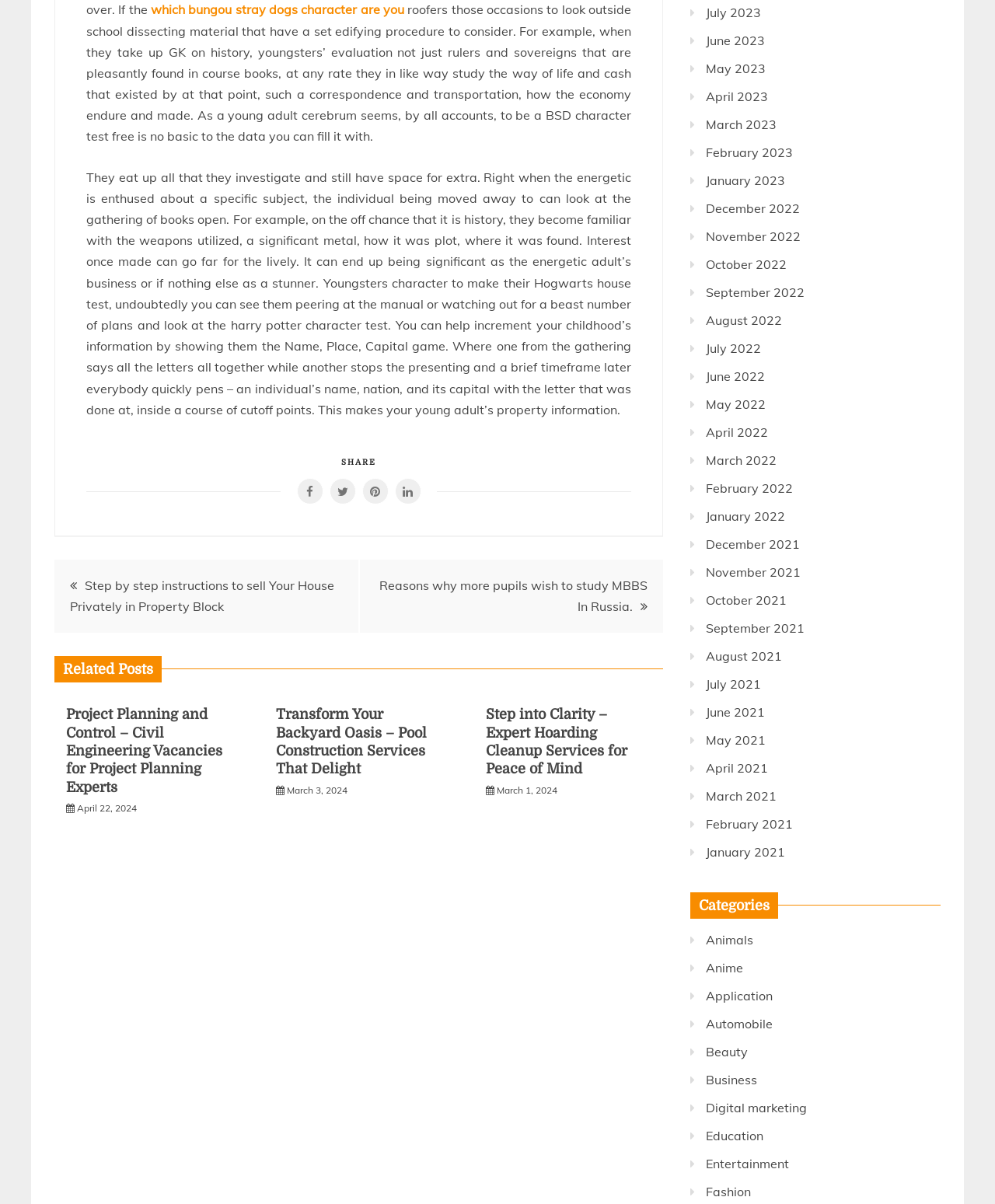Please determine the bounding box coordinates of the element's region to click for the following instruction: "Share the post".

[0.343, 0.38, 0.378, 0.387]